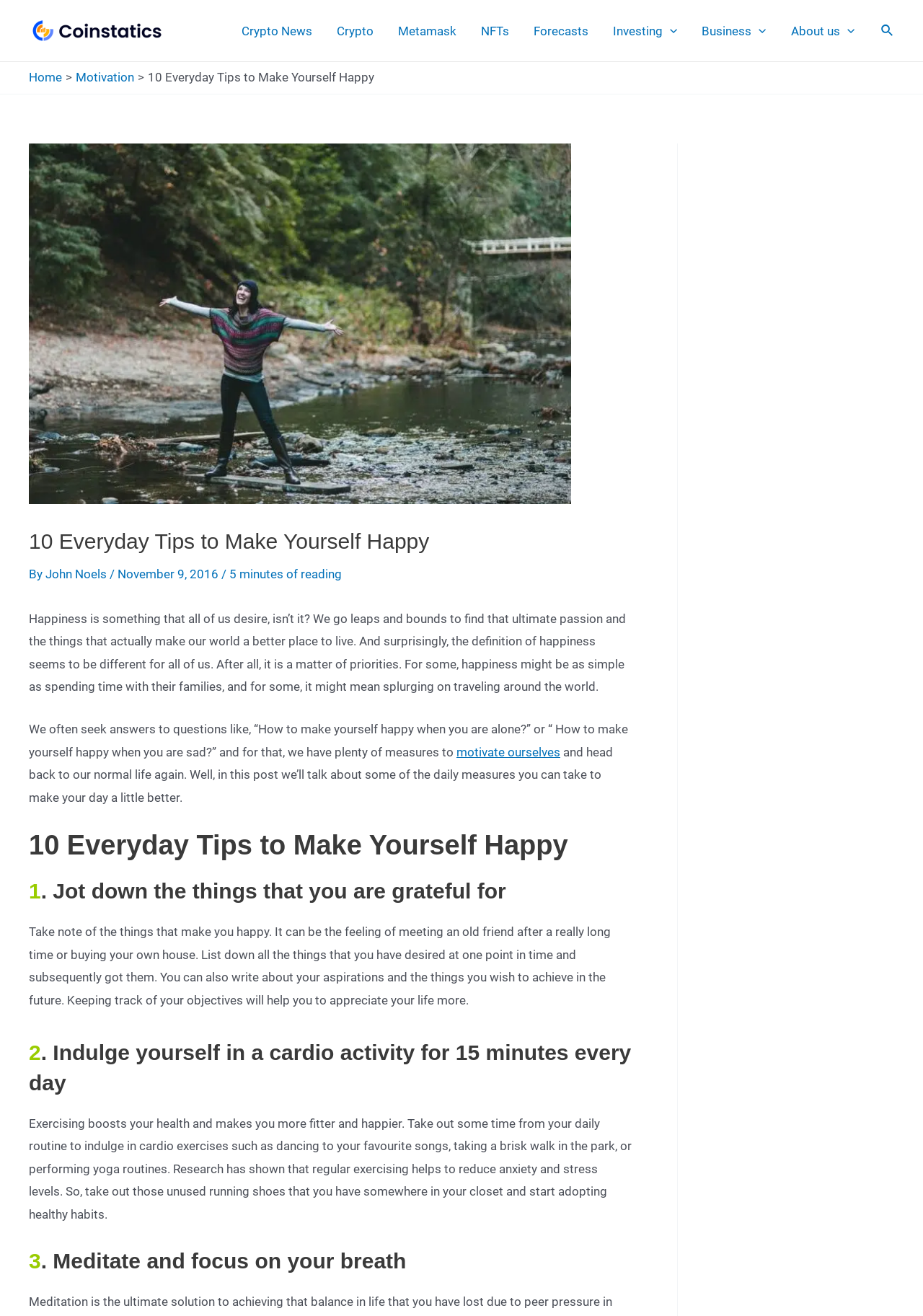Identify the bounding box for the described UI element. Provide the coordinates in (top-left x, top-left y, bottom-right x, bottom-right y) format with values ranging from 0 to 1: Forecasts

[0.565, 0.001, 0.651, 0.045]